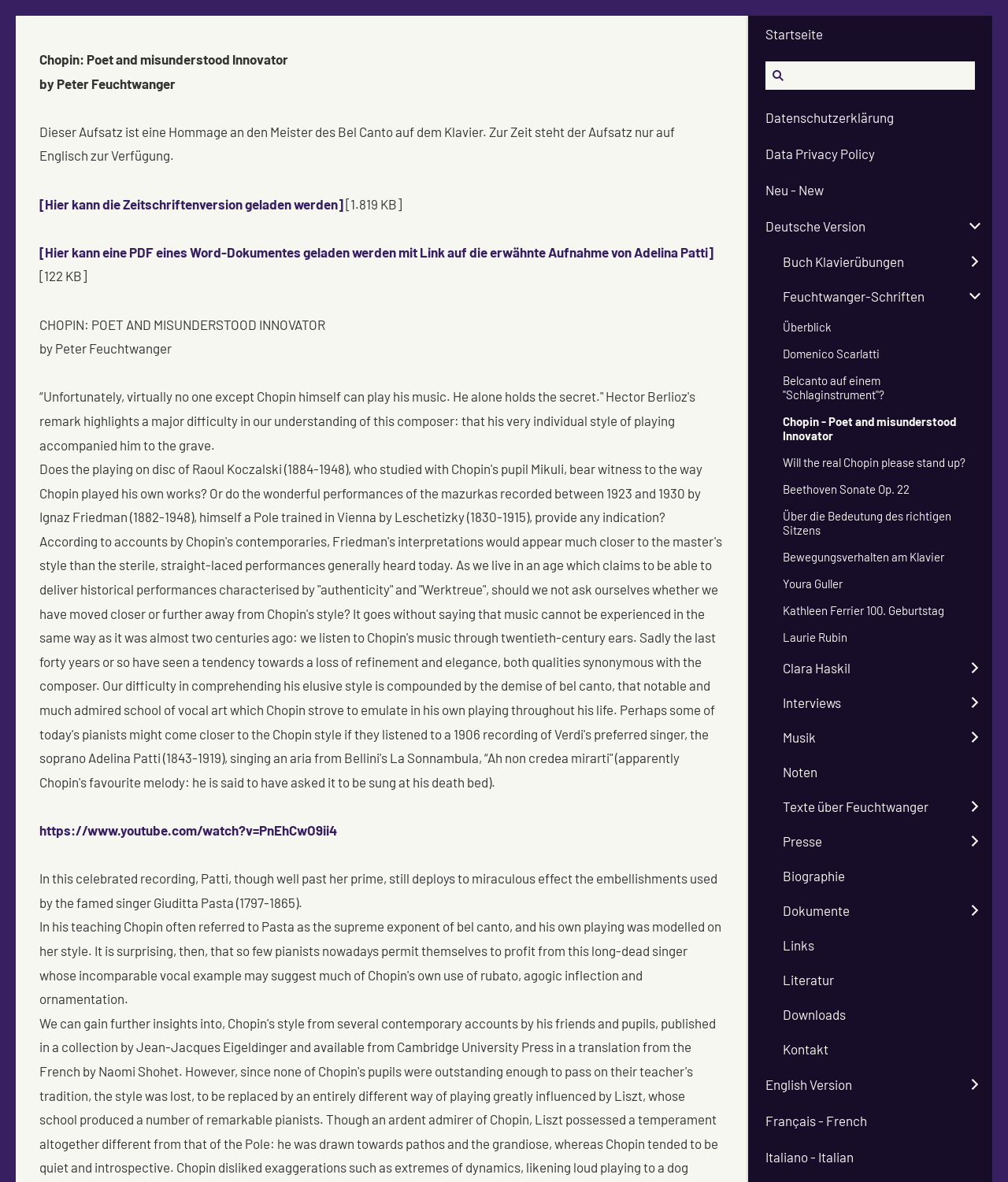Provide the bounding box coordinates for the area that should be clicked to complete the instruction: "Click on the link to the article about Chopin".

[0.742, 0.345, 0.984, 0.38]